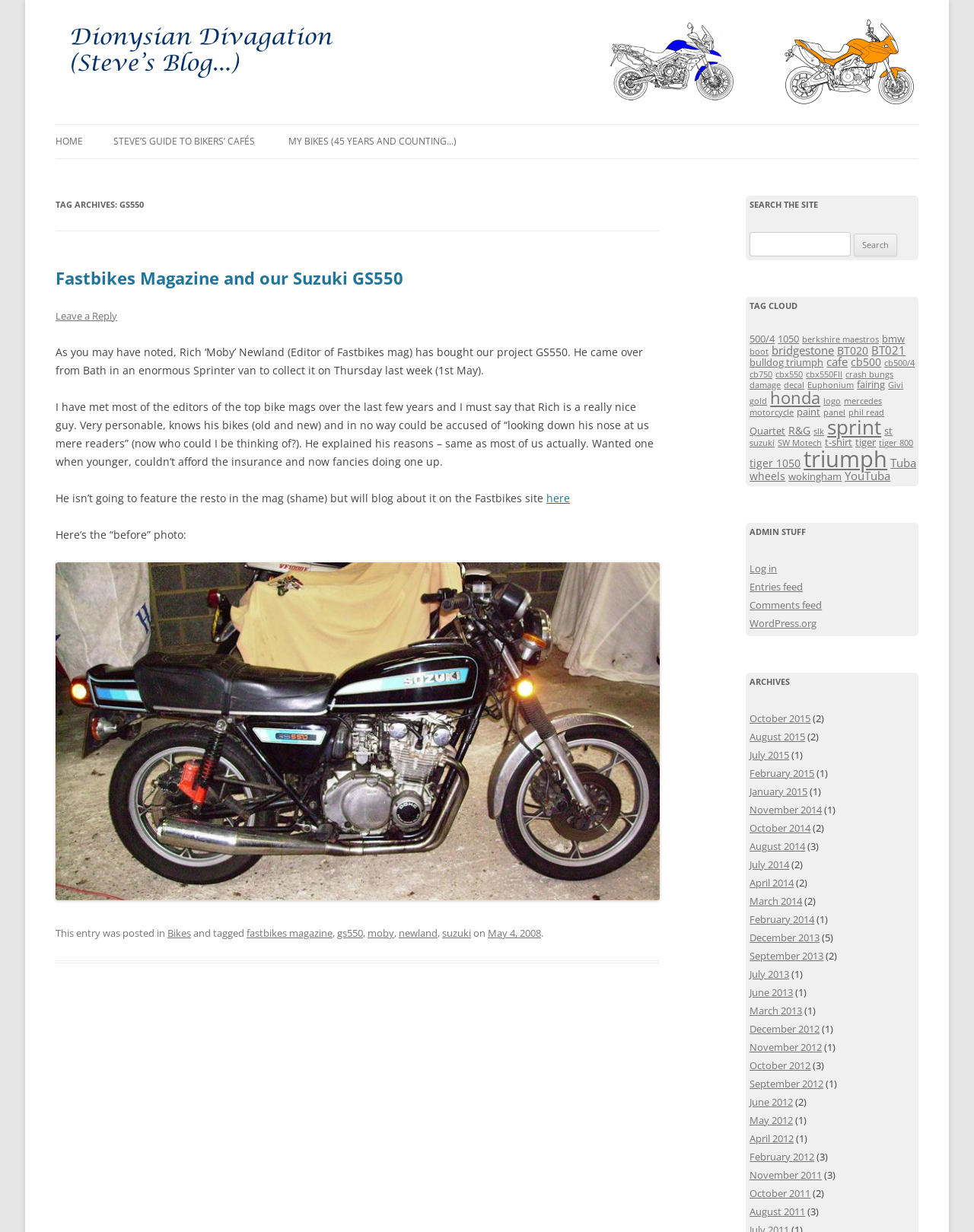Using the description "t-shirt", locate and provide the bounding box of the UI element.

[0.847, 0.354, 0.875, 0.365]